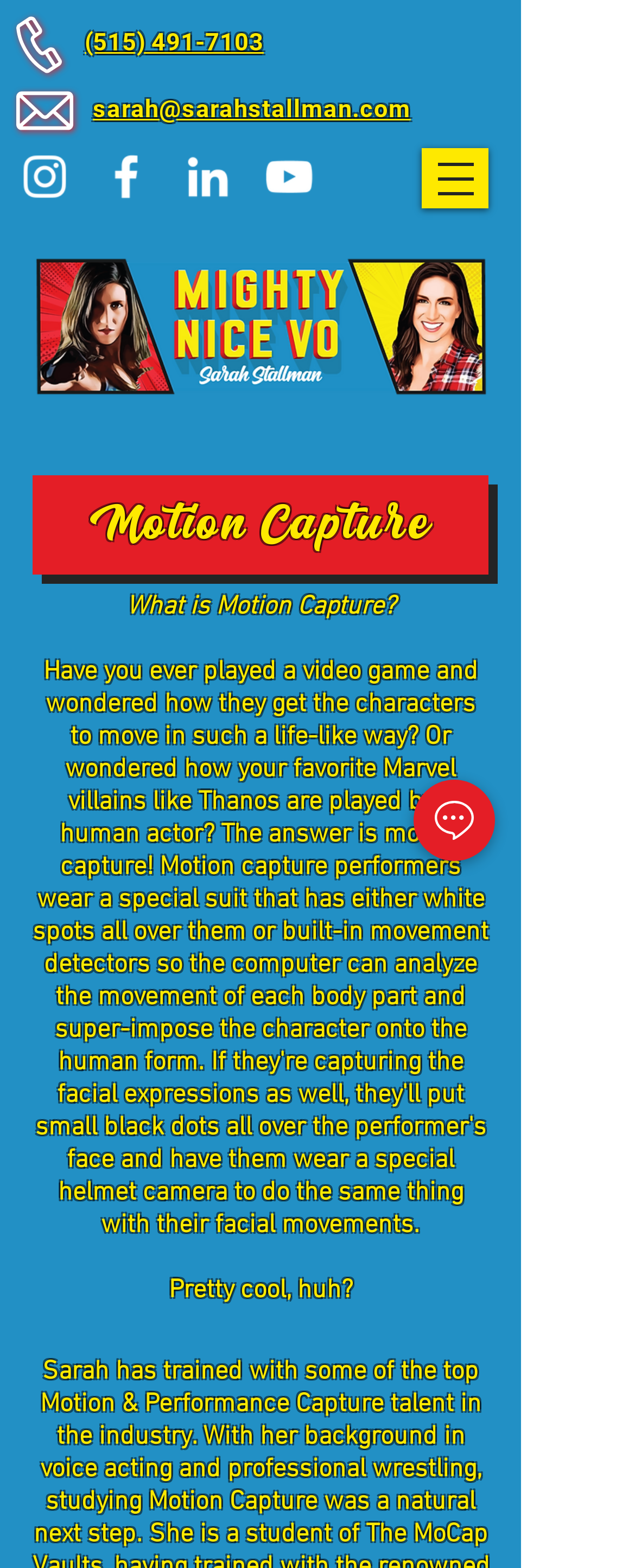Predict the bounding box coordinates of the UI element that matches this description: "aria-label="Instagram"". The coordinates should be in the format [left, top, right, bottom] with each value between 0 and 1.

[0.026, 0.094, 0.115, 0.131]